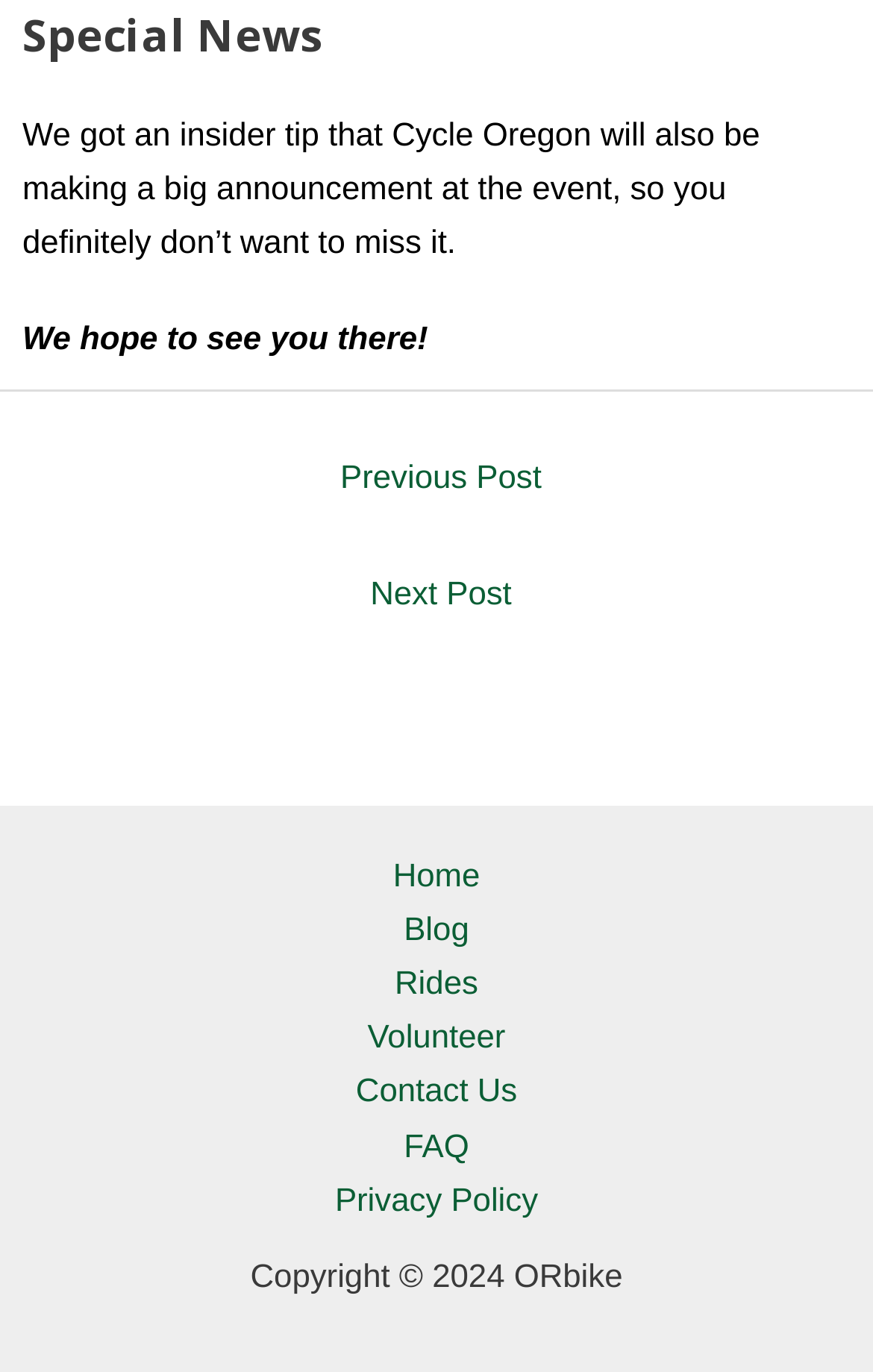What is the event mentioned in the webpage?
Based on the screenshot, respond with a single word or phrase.

Cycle Oregon